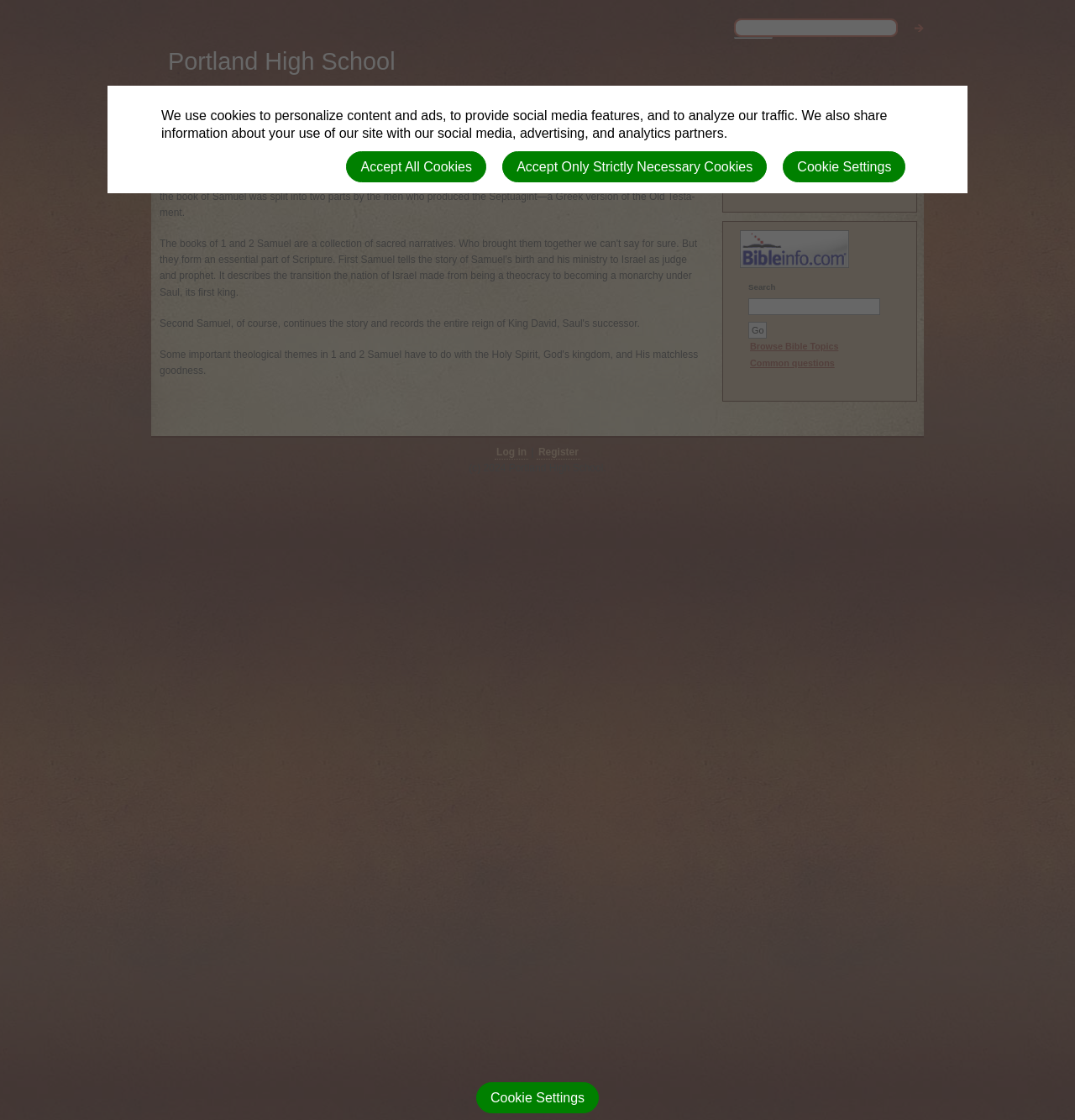What is the purpose of the search box?
Answer with a single word or short phrase according to what you see in the image.

To search